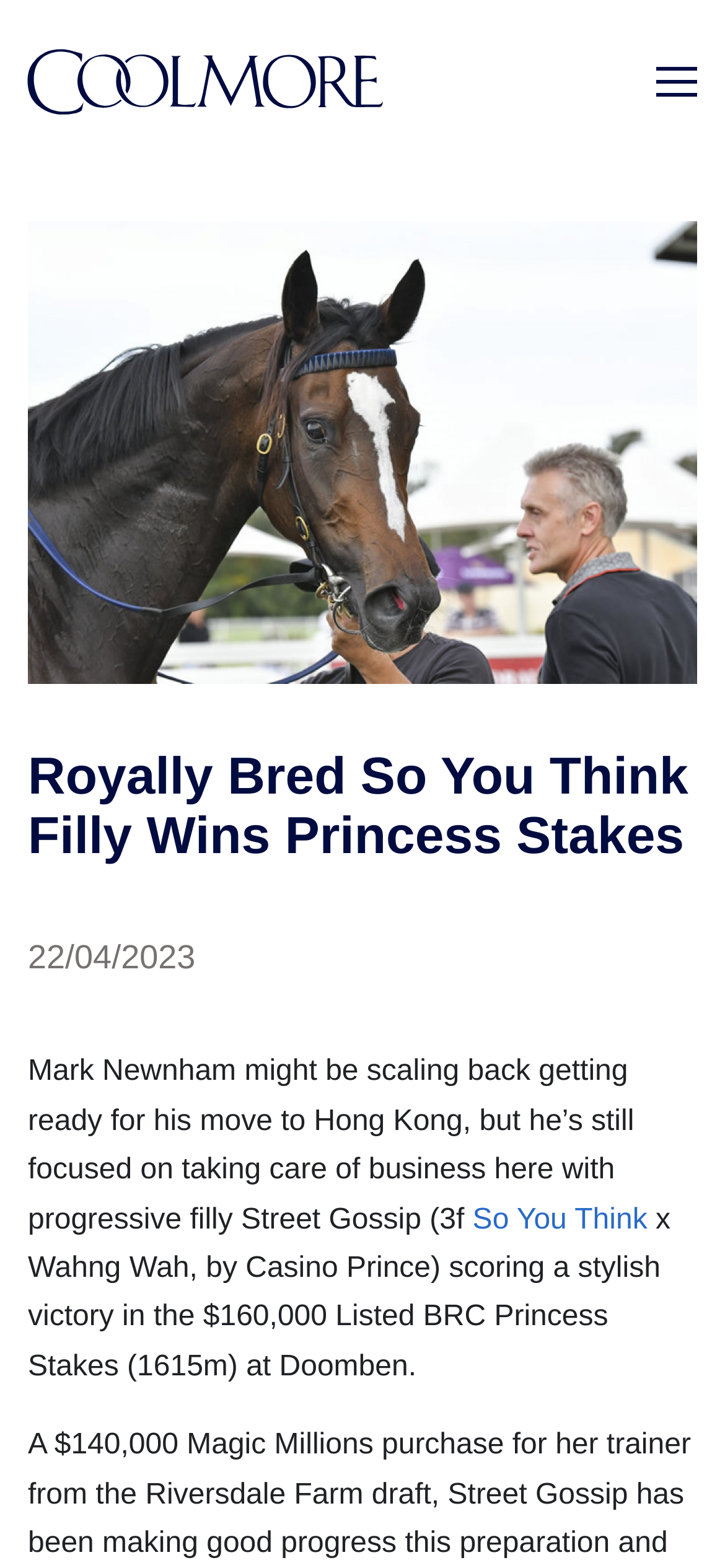Respond with a single word or phrase for the following question: 
What is the date of the event?

22/04/2023